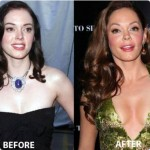Give an in-depth description of the image.

The image showcases a comparison of Rose McGowan, illustrated side by side with a "Before" and "After" notation. On the left, McGowan is seen wearing a black top adorned with a striking blue necklace, highlighting her natural beauty. On the right, she poses with glamorous waves in her hair, donning a vibrant green dress that enhances her figure, symbolizing a significant transformation. This visual emphasizes the impact of cosmetic surgery, particularly focusing on her physical changes and styling choices. This image is often discussed in the context of celebrity plastic surgery narratives.